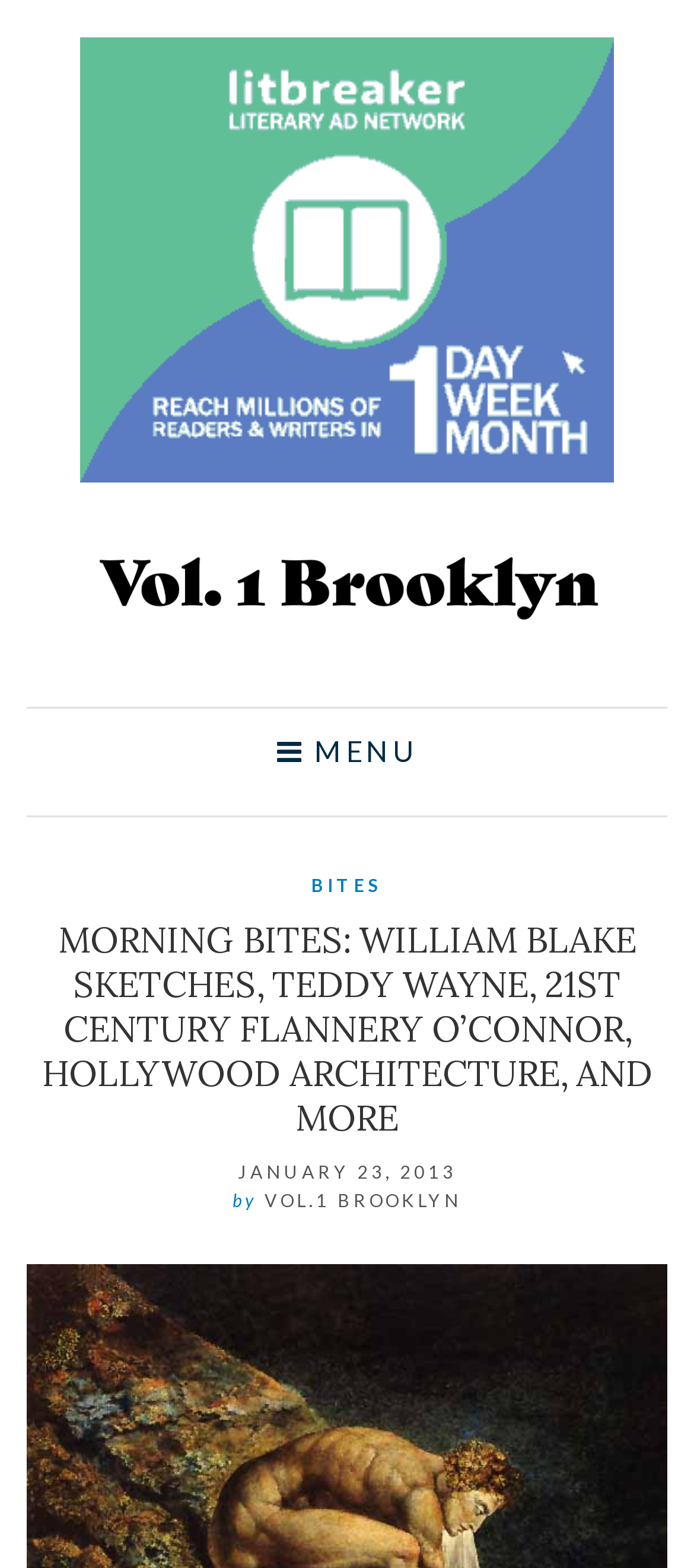What is the name of the website?
Carefully examine the image and provide a detailed answer to the question.

I determined the name of the website by looking at the heading element with the text 'Vol. 1 Brooklyn' and the image with the same text, which suggests that it is the title of the website.